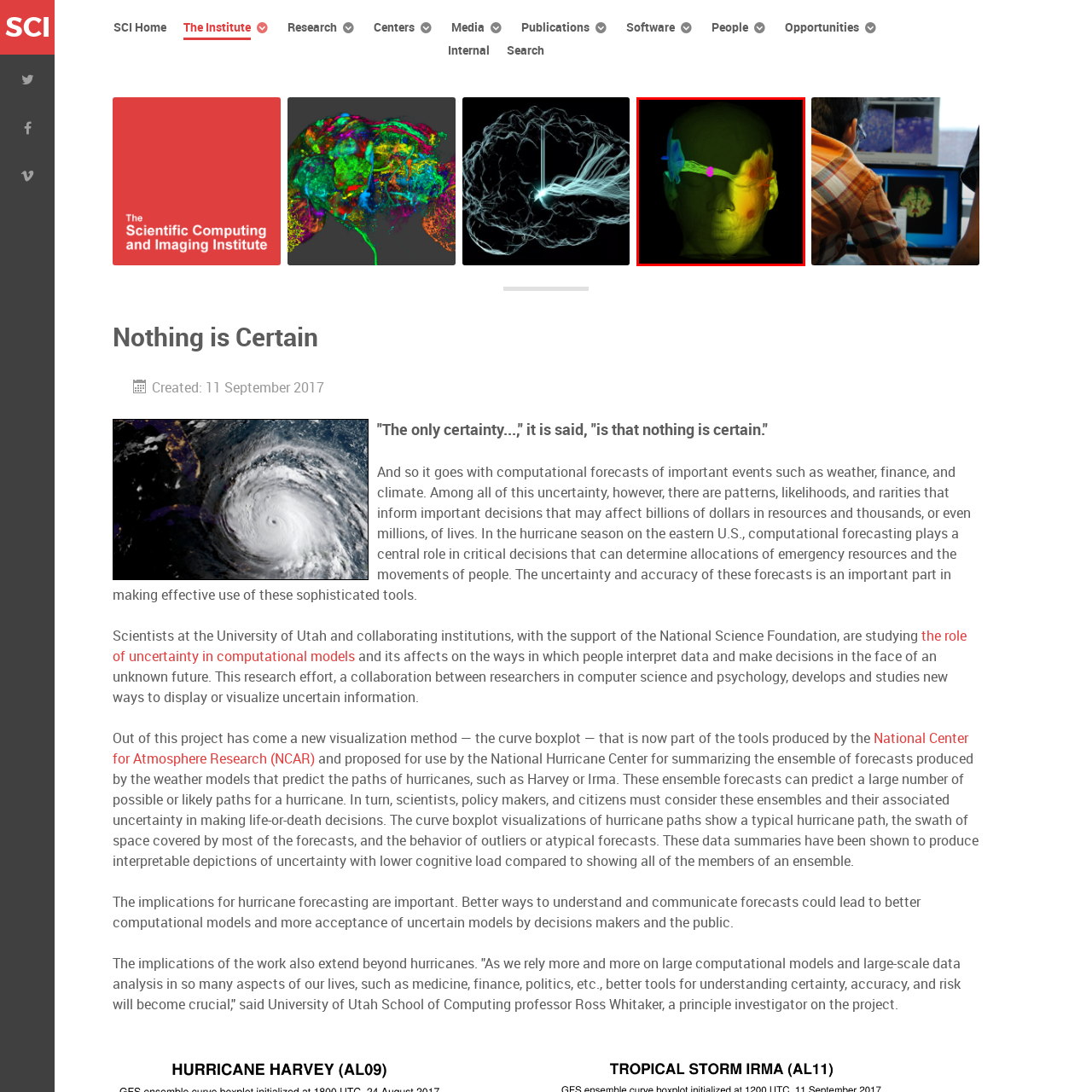Provide a comprehensive description of the image contained within the red rectangle.

The image depicts a digital rendering of a human head, showcasing various colored volumetric elements that represent brain activity related to deep brain stimulation. This visualization is part of the BrainStimulator software, which consists of multiple networks utilized within SCIRun. These networks simulate brain stimulation methods, including transcranial direct current stimulation (tDCS) and magnetic transcranial stimulation (TMS). The intricate design emphasizes regions of interest and highlights how advanced computational tools can aid in understanding complex brain functions and stimulation techniques.